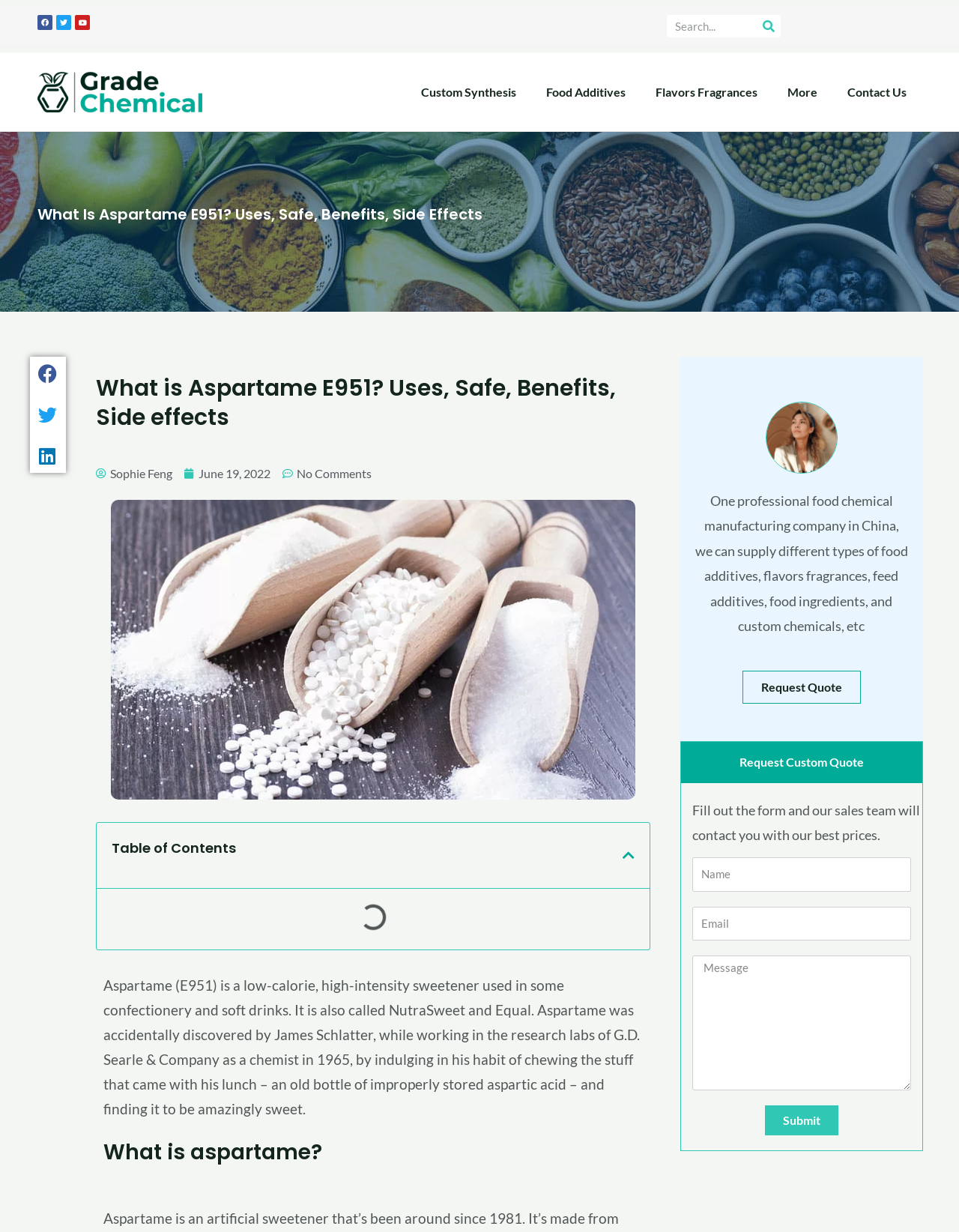Specify the bounding box coordinates of the region I need to click to perform the following instruction: "Click on Custom Synthesis". The coordinates must be four float numbers in the range of 0 to 1, i.e., [left, top, right, bottom].

[0.423, 0.061, 0.554, 0.089]